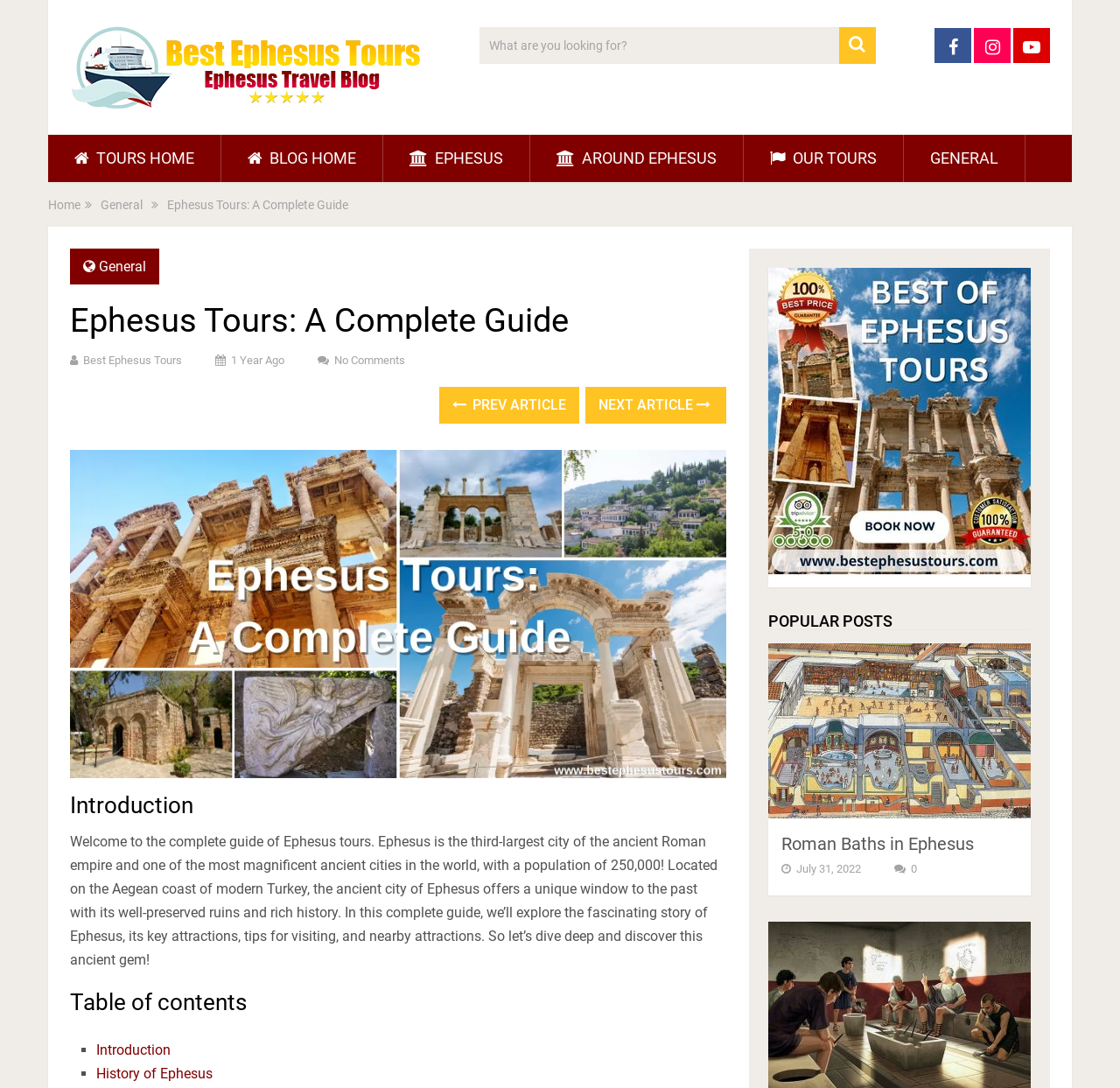Please provide a brief answer to the following inquiry using a single word or phrase:
What is the topic of the popular post?

Roman Baths in Ephesus